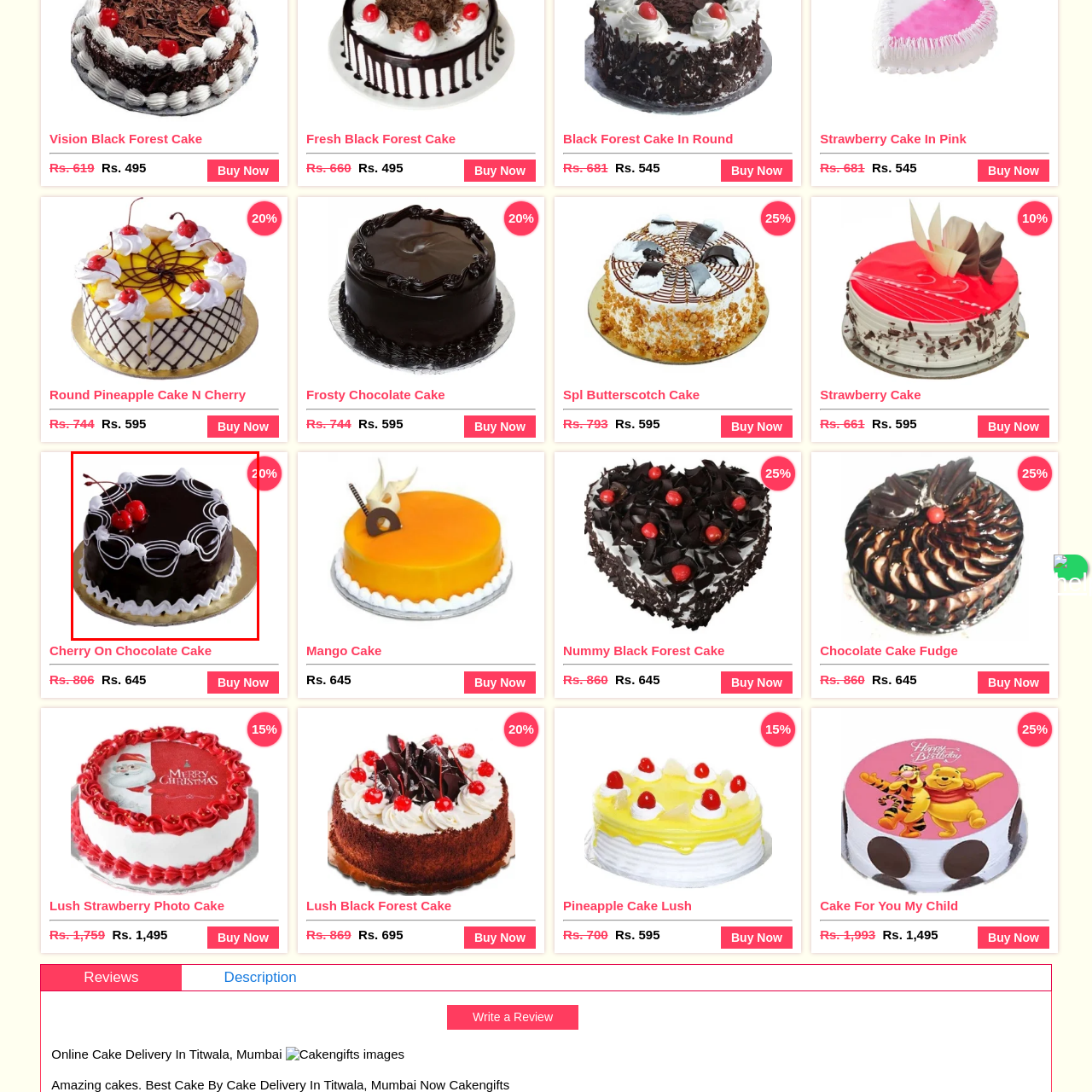Craft a detailed and vivid caption for the image that is highlighted by the red frame.

Indulge in the decadent delight of the Cherry On Chocolate Cake, expertly crafted with rich chocolate frosting and topped with luscious cherries and elegant white whirls. Presented on a gleaming golden base, this cake is perfect for celebrations and a visual treat for any dessert lover. With a tempting price of Rs. 806, it embodies the ideal blend of taste and elegance, inviting you to savor a slice of bliss. Grab yours today with the convenient "Buy Now" option!